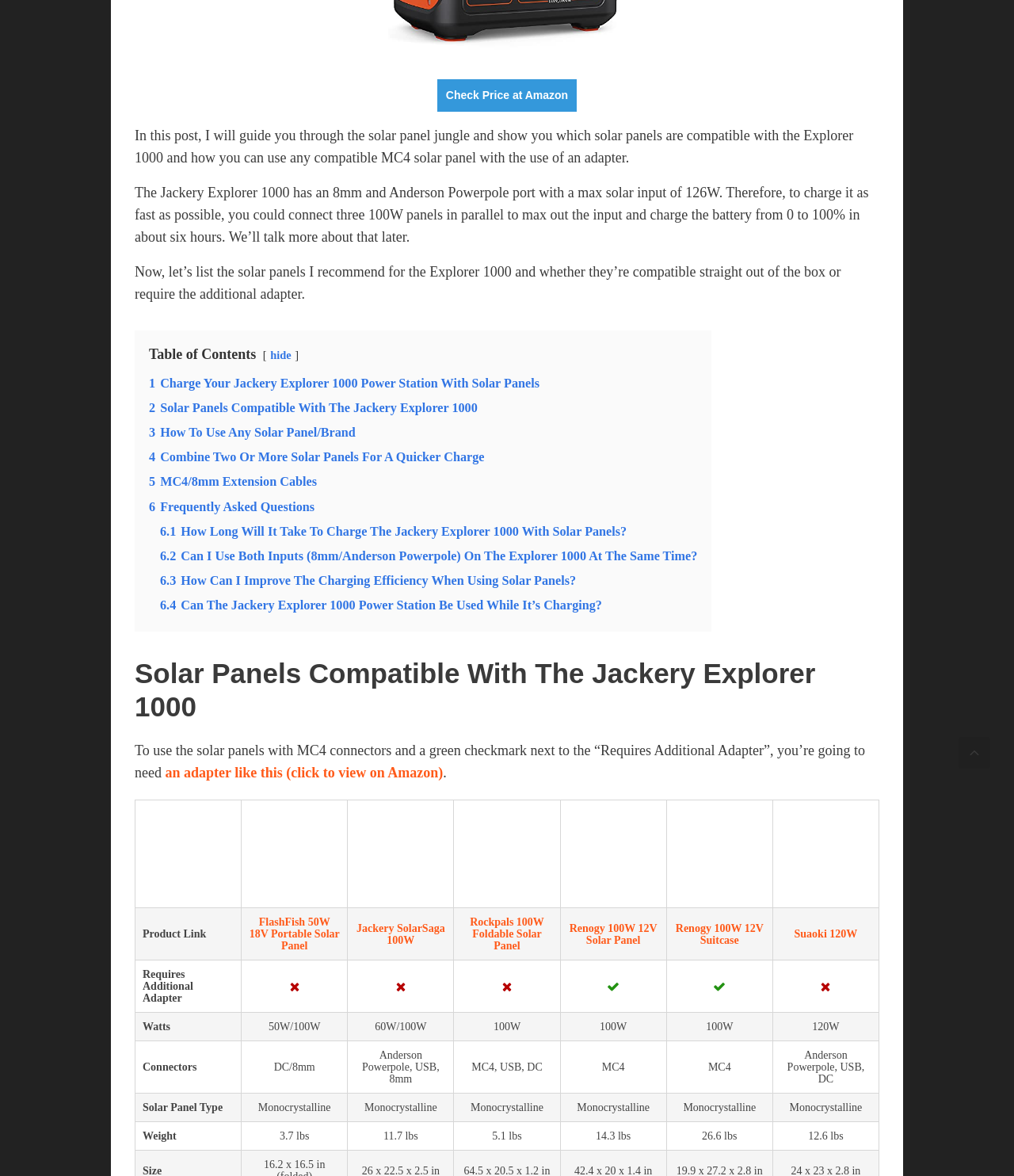Ascertain the bounding box coordinates for the UI element detailed here: "Suaoki 120W". The coordinates should be provided as [left, top, right, bottom] with each value being a float between 0 and 1.

[0.783, 0.789, 0.846, 0.8]